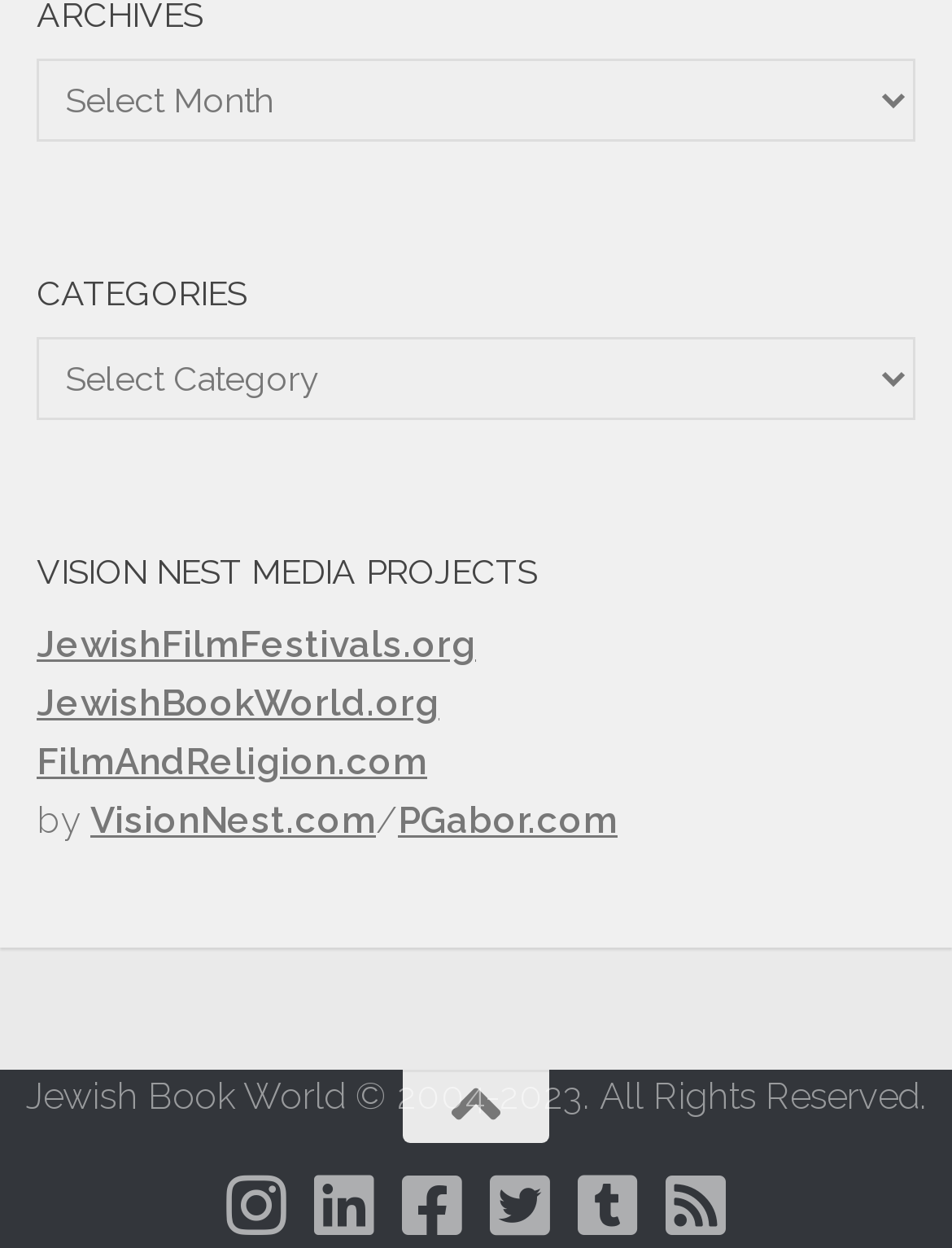How many social media platforms are listed to follow?
Based on the image, answer the question with a single word or brief phrase.

6